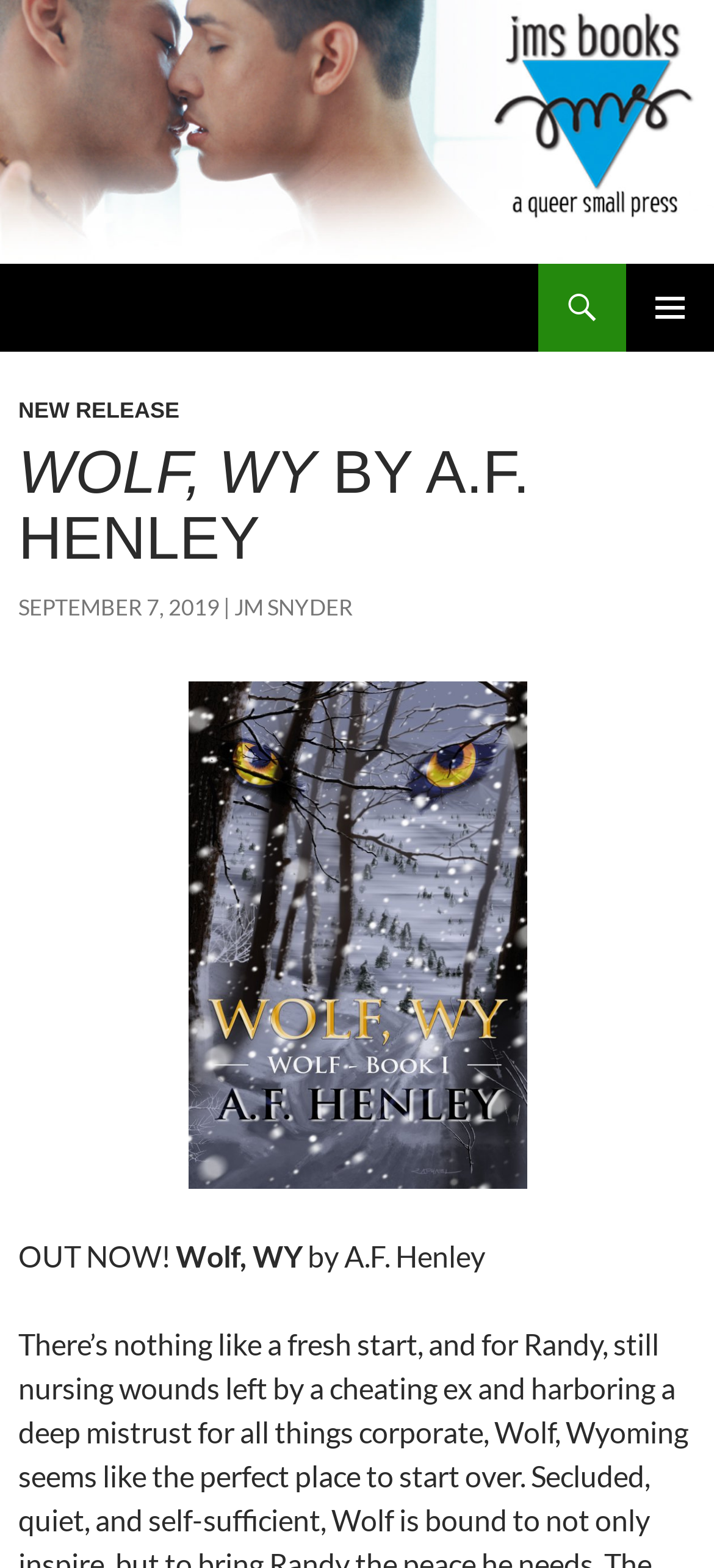Determine the bounding box coordinates in the format (top-left x, top-left y, bottom-right x, bottom-right y). Ensure all values are floating point numbers between 0 and 1. Identify the bounding box of the UI element described by: September 7, 2019

[0.026, 0.378, 0.308, 0.396]